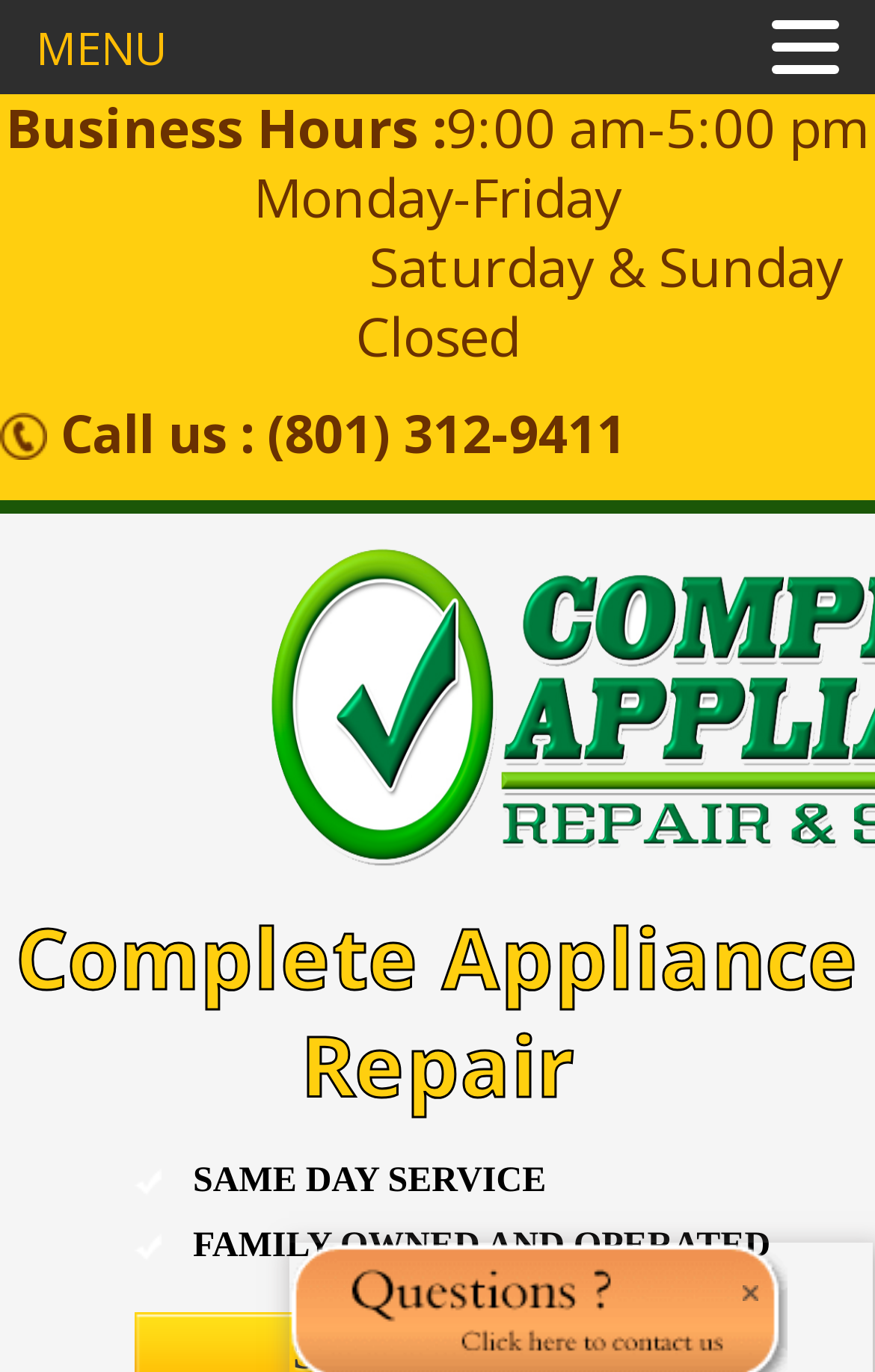Is the company open on weekends?
Answer the question with a single word or phrase by looking at the picture.

No